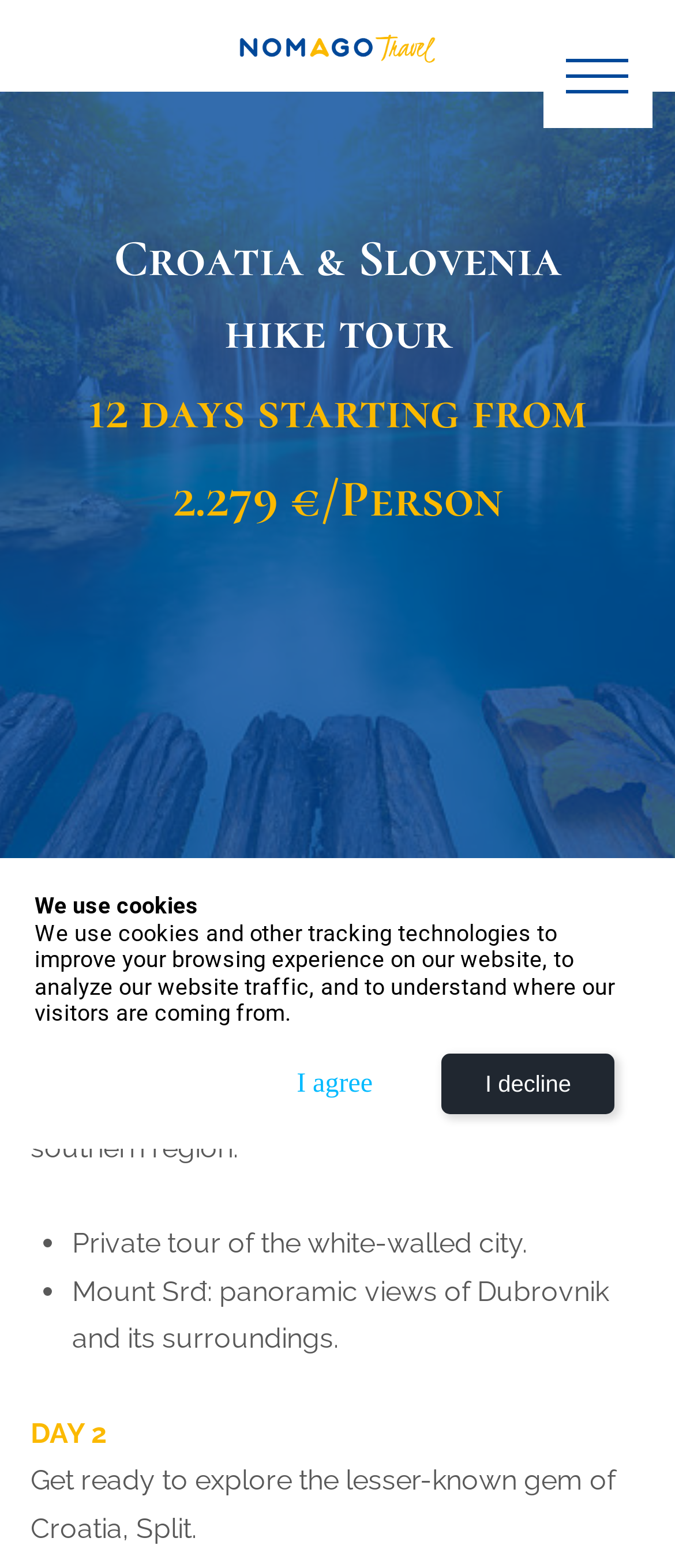Bounding box coordinates should be provided in the format (top-left x, top-left y, bottom-right x, bottom-right y) with all values between 0 and 1. Identify the bounding box for this UI element: I agree

[0.439, 0.682, 0.552, 0.7]